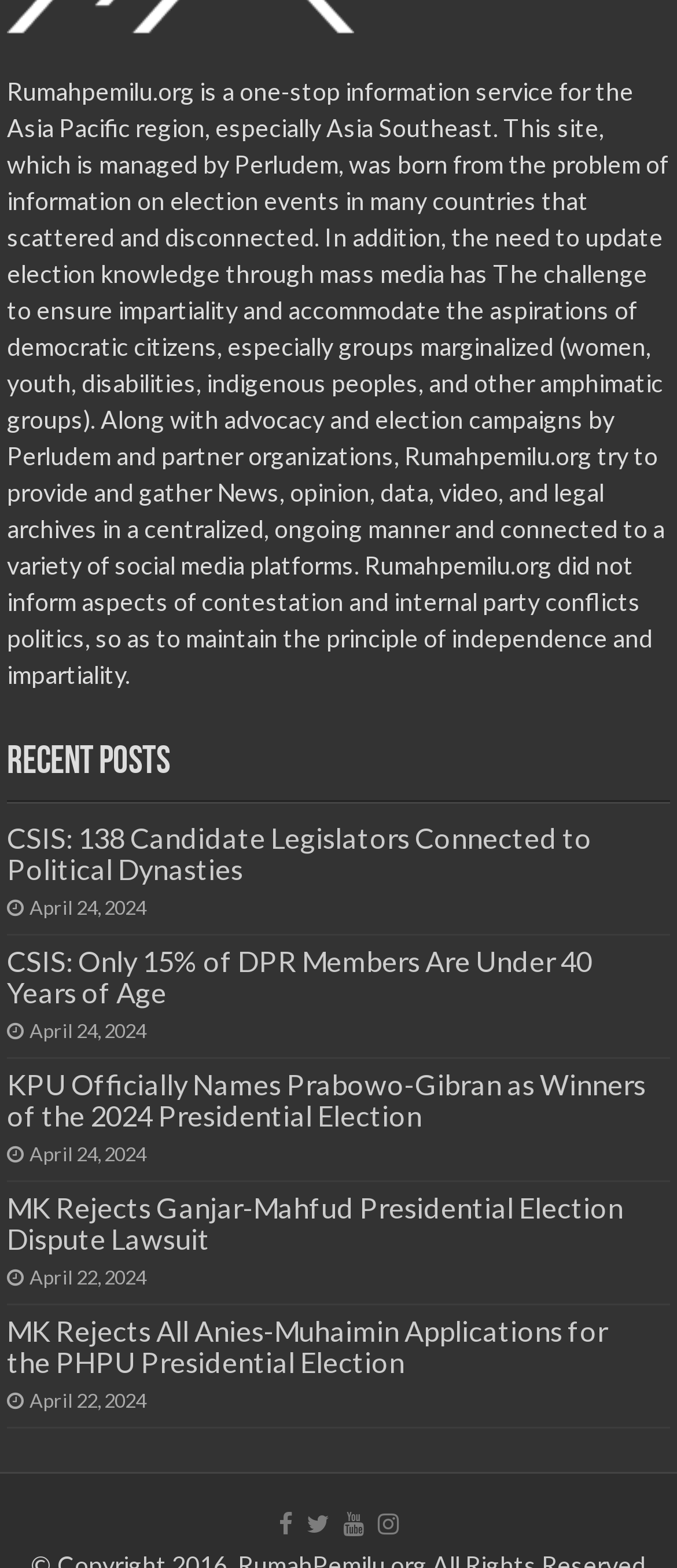Review the image closely and give a comprehensive answer to the question: How many recent posts are listed on the webpage?

There are five recent posts listed on the webpage, each with a heading element and a link to the full article, along with the date of the post.